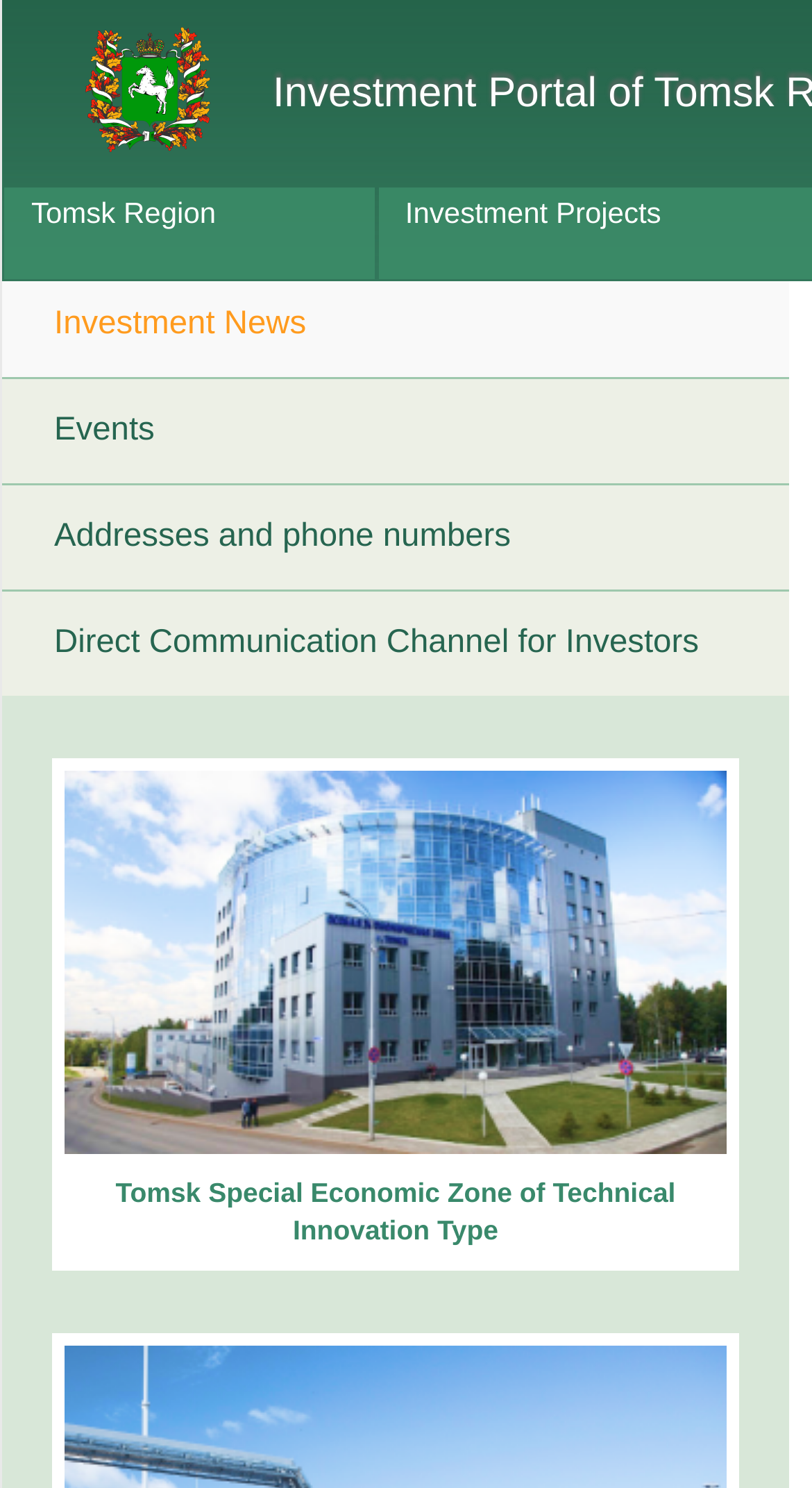Use a single word or phrase to answer the question:
Is there an image below the link 'Tomsk Special Economic Zone of Technical Innovation Type'?

Yes